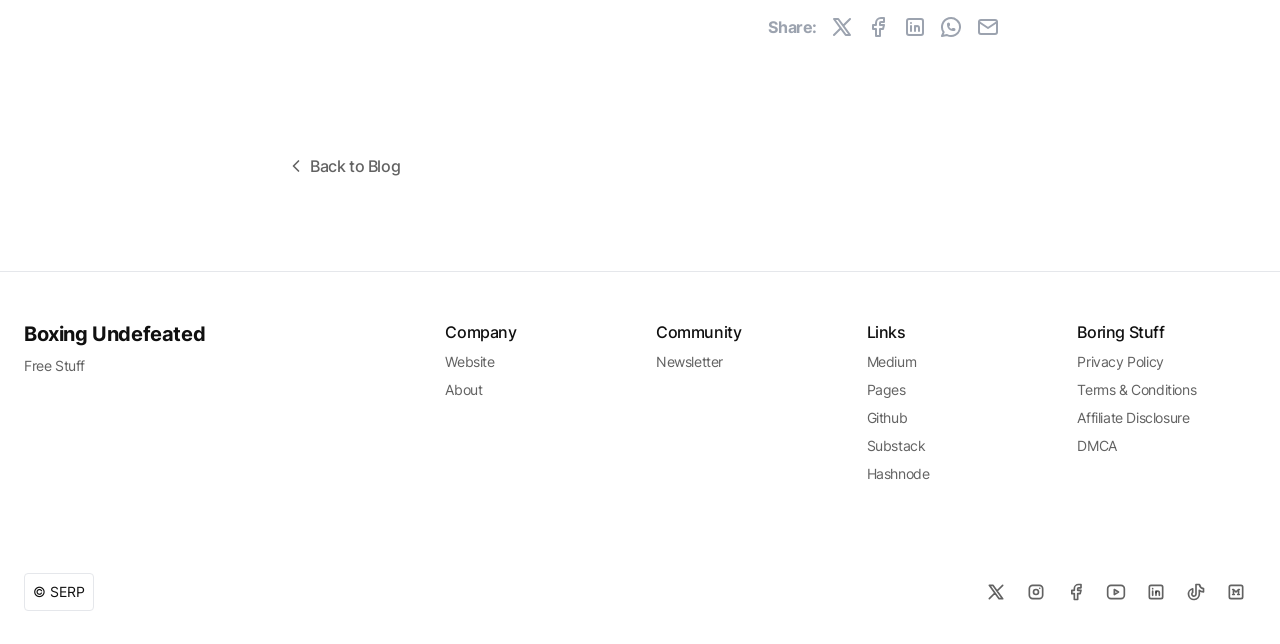Bounding box coordinates are specified in the format (top-left x, top-left y, bottom-right x, bottom-right y). All values are floating point numbers bounded between 0 and 1. Please provide the bounding box coordinate of the region this sentence describes: parent_node: Share: title="Email Share"

[0.762, 0.023, 0.781, 0.06]